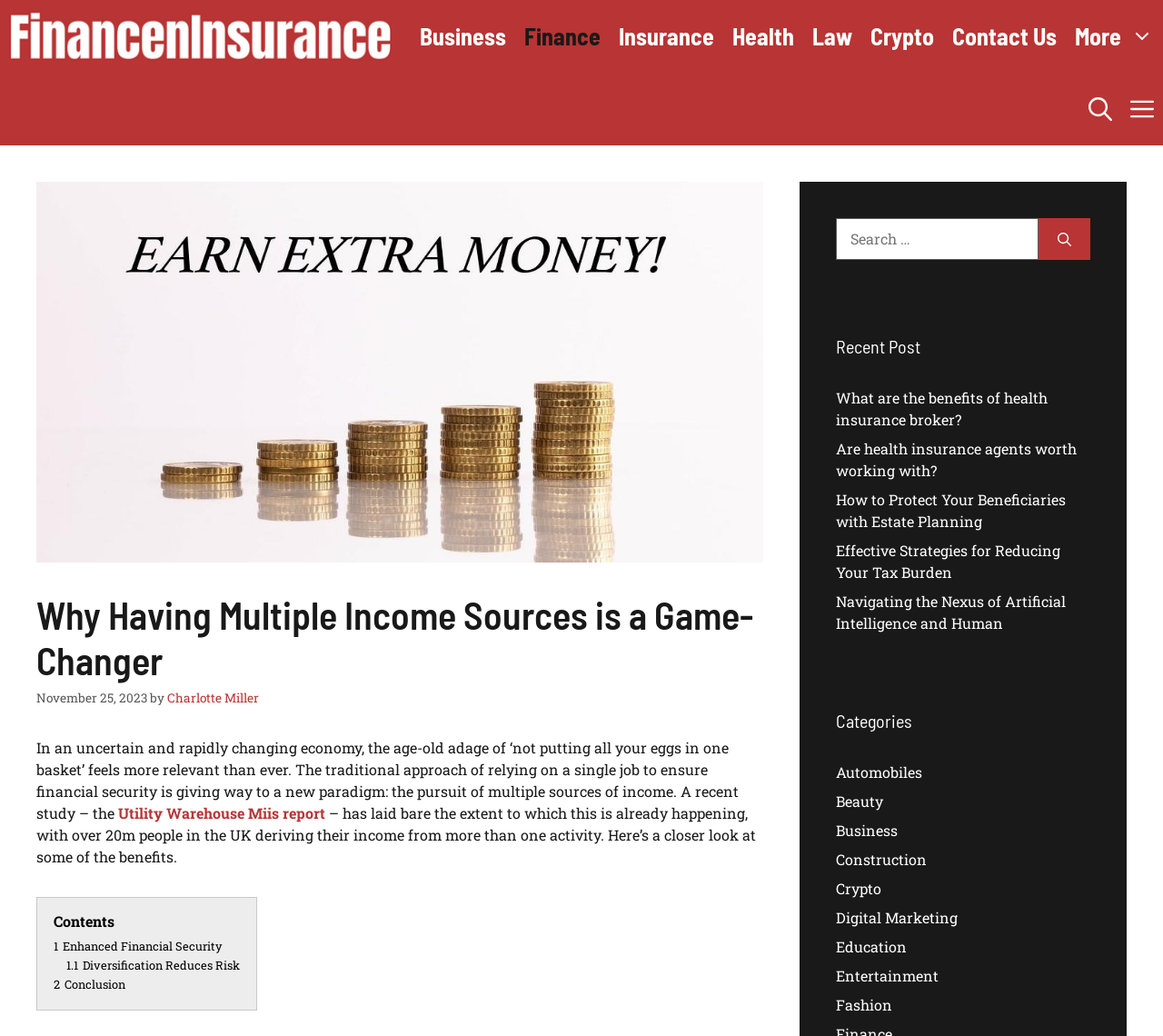What is the main topic of this webpage?
Please use the image to provide an in-depth answer to the question.

Based on the webpage content, the main topic is about the importance of having multiple income sources in an uncertain economy. The webpage provides information and benefits of having multiple income sources, and it seems to be a finance-related article.